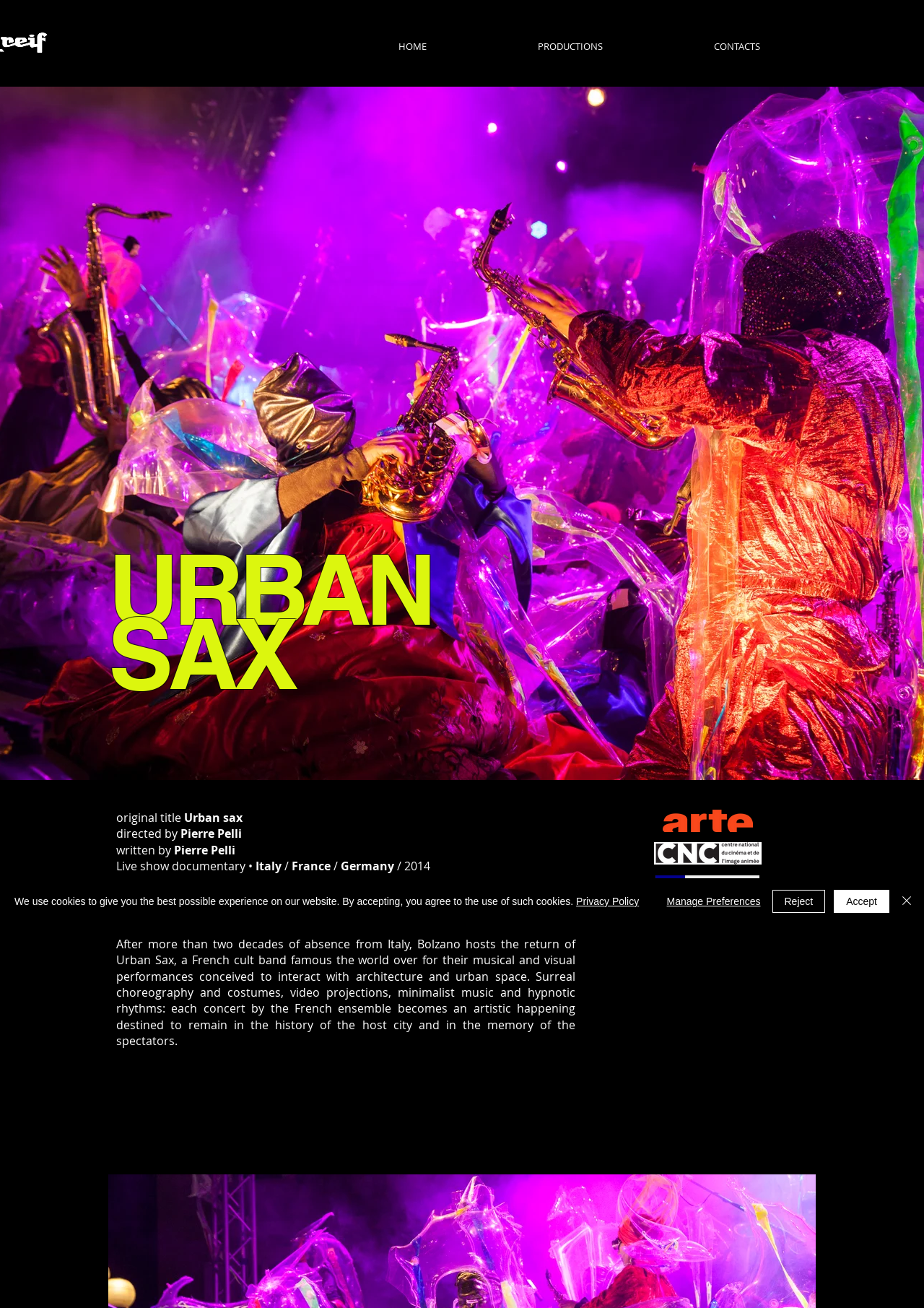Show the bounding box coordinates of the element that should be clicked to complete the task: "Click the PRODUCTIONS link".

[0.522, 0.024, 0.712, 0.046]